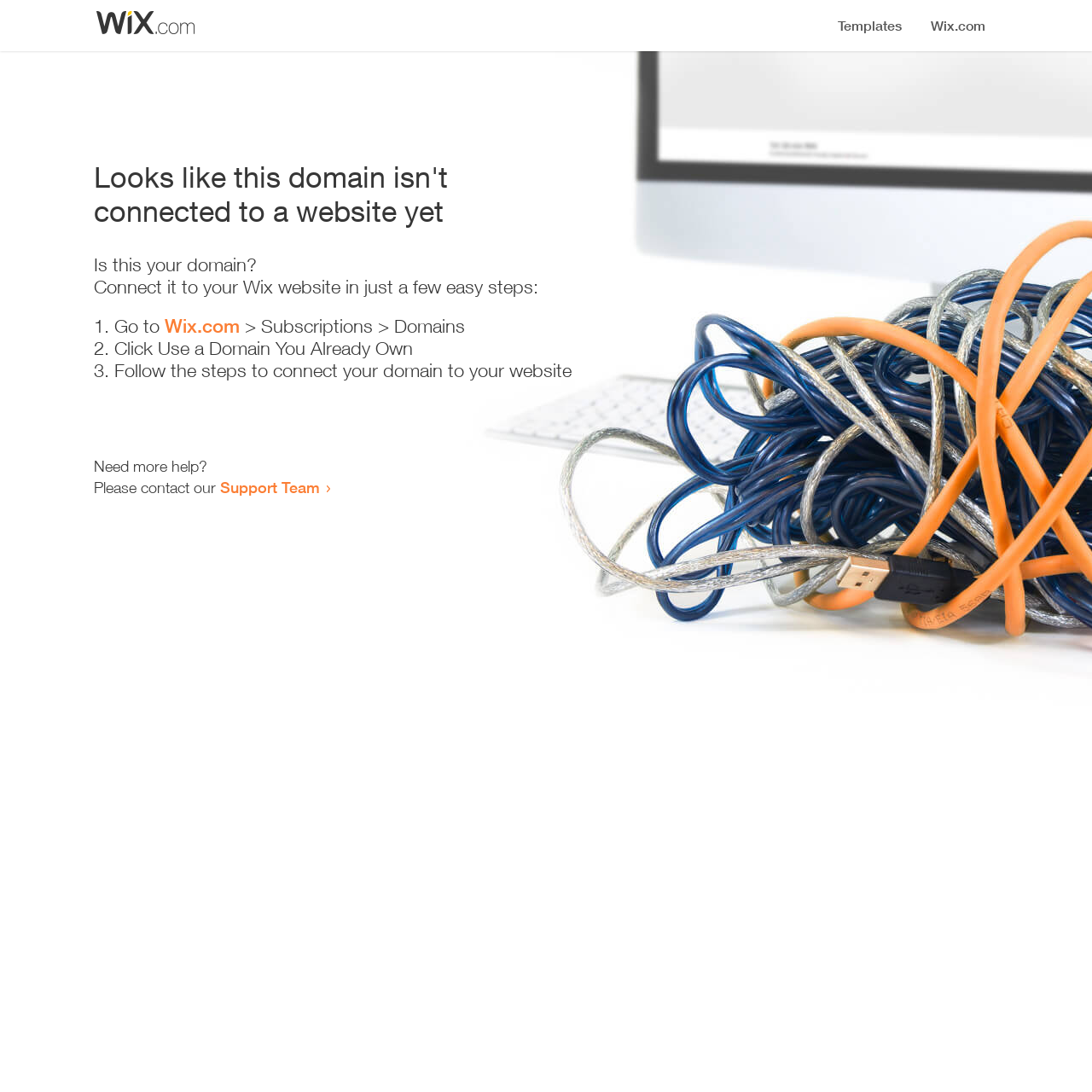What is the first step to connect the domain?
Answer the question in as much detail as possible.

The webpage provides a list of steps to connect the domain, and the first step is to 'Go to Wix.com', as stated in the text '1. Go to Wix.com > Subscriptions > Domains'.